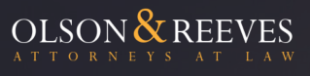Describe all the elements in the image extensively.

The image features the logo of Olson & Reeves, Attorneys at Law. The logo prominently displays the firm's name, with "OLSON & REEVES" presented in bold, elegant typography. The use of a stylized ampersand emphasizes the partnership, while the words "ATTORNEYS AT LAW" are positioned below in a smaller size, reinforcing the firm's legal expertise. This branding conveys a professional and trustworthy image, suitable for a law firm dedicated to providing quality legal services. The overall design is clean and sophisticated, reflecting the firm's commitment to integrity and professionalism in their practice.